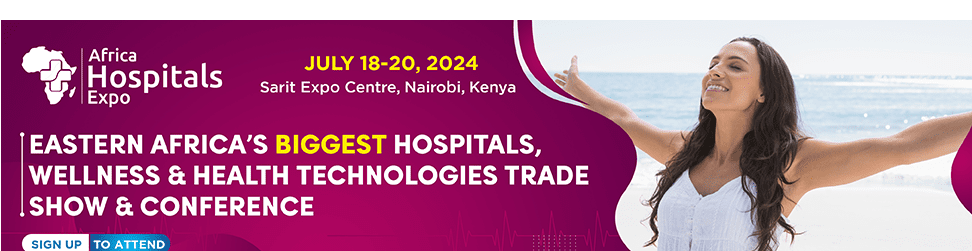Where is the Sarit Expo Centre located?
Please answer the question as detailed as possible.

The location of the Sarit Expo Centre can be determined by reading the caption, which mentions that the Africa Hospitals Expo will take place at the Sarit Expo Centre in Nairobi, Kenya.